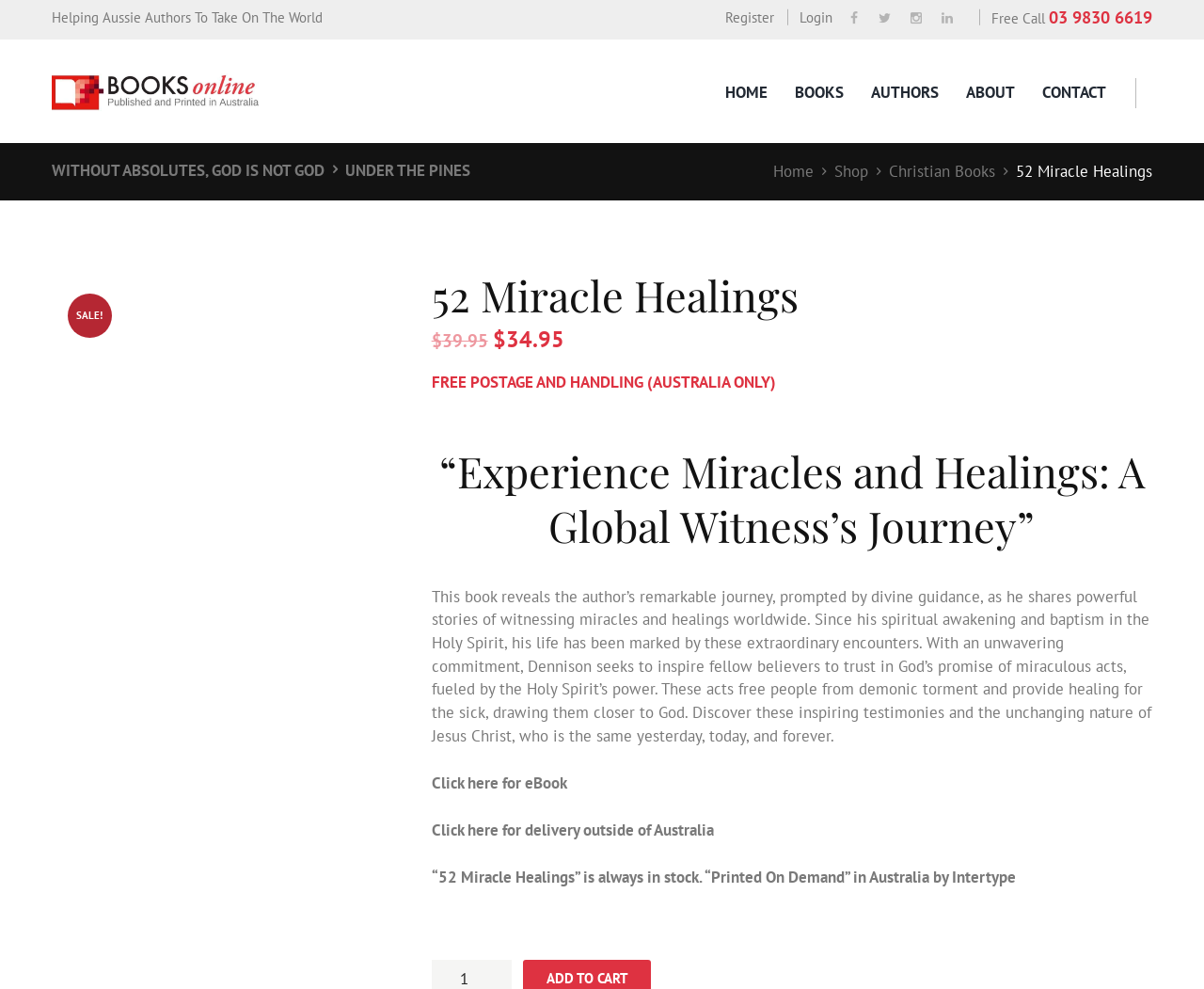What is the author's purpose in writing the book?
Look at the webpage screenshot and answer the question with a detailed explanation.

I inferred the author's purpose by reading the static text element with the text 'This book reveals the author’s remarkable journey, prompted by divine guidance, as he shares powerful stories of witnessing miracles and healings worldwide...' which suggests that the author wants to inspire fellow believers.